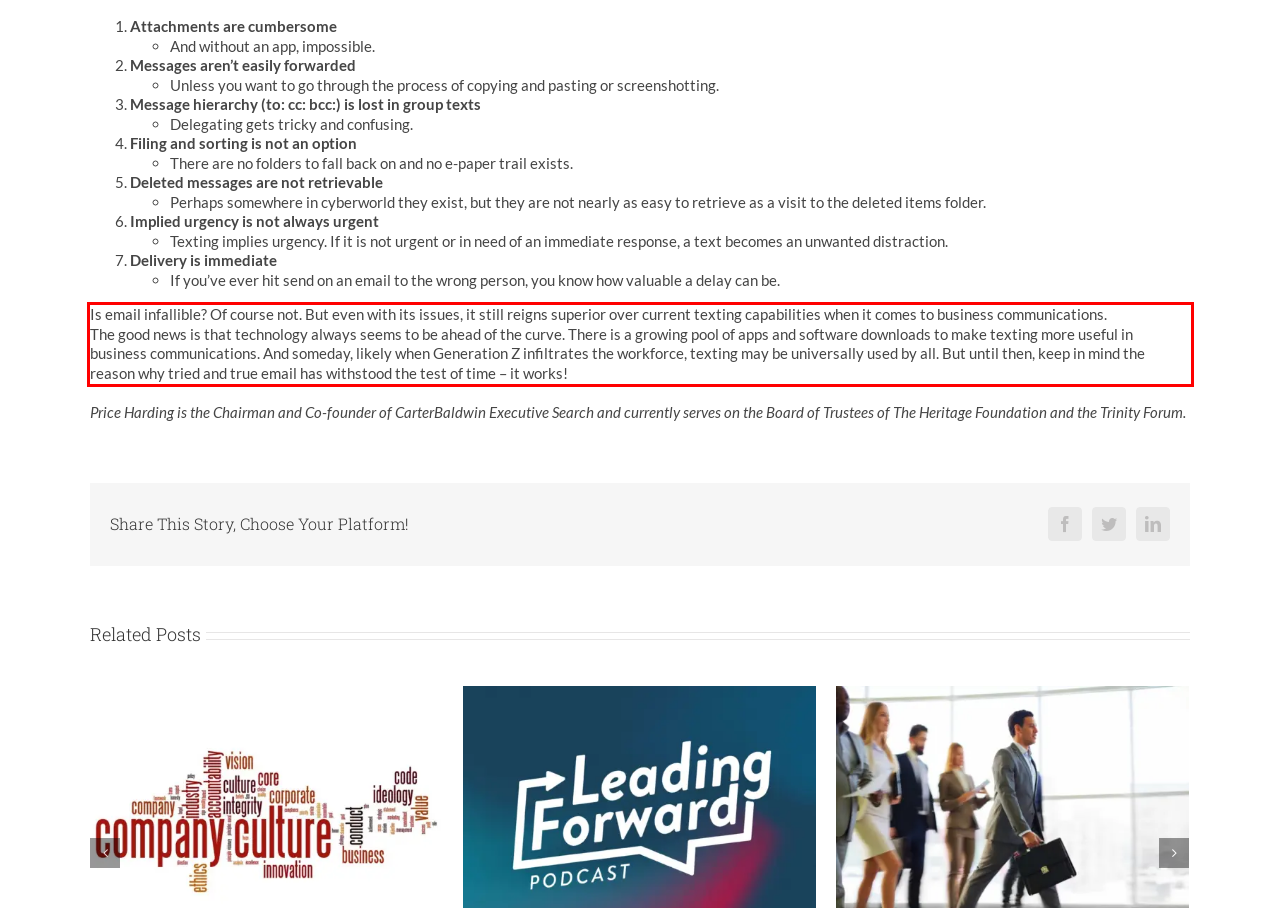Given a screenshot of a webpage with a red bounding box, please identify and retrieve the text inside the red rectangle.

Is email infallible? Of course not. But even with its issues, it still reigns superior over current texting capabilities when it comes to business communications. The good news is that technology always seems to be ahead of the curve. There is a growing pool of apps and software downloads to make texting more useful in business communications. And someday, likely when Generation Z infiltrates the workforce, texting may be universally used by all. But until then, keep in mind the reason why tried and true email has withstood the test of time – it works!